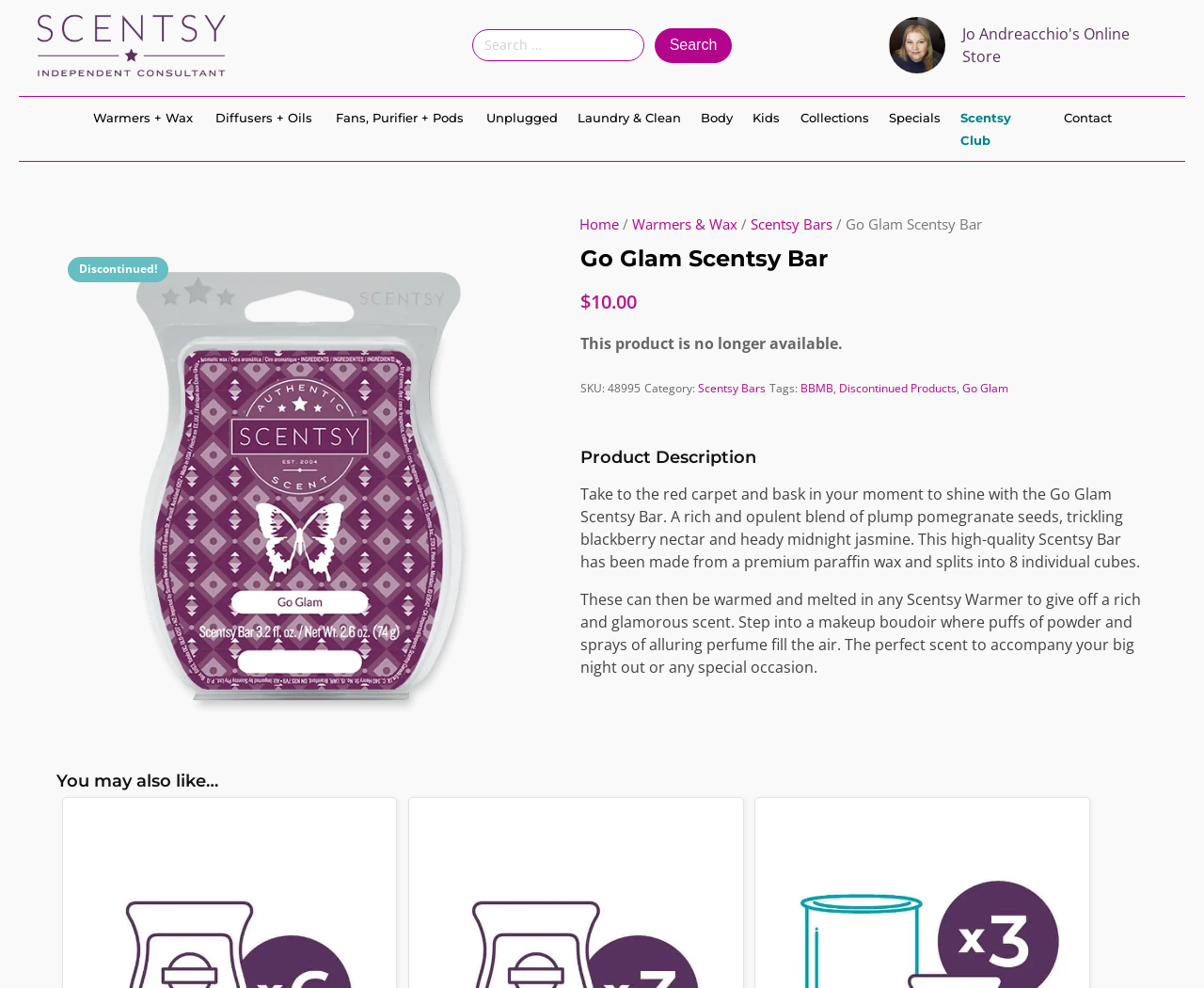What is the price of the product?
Can you provide a detailed and comprehensive answer to the question?

I found the answer by examining the StaticText element with the text '$' and the adjacent StaticText element with the text '10.00', which together indicate the price of the product.